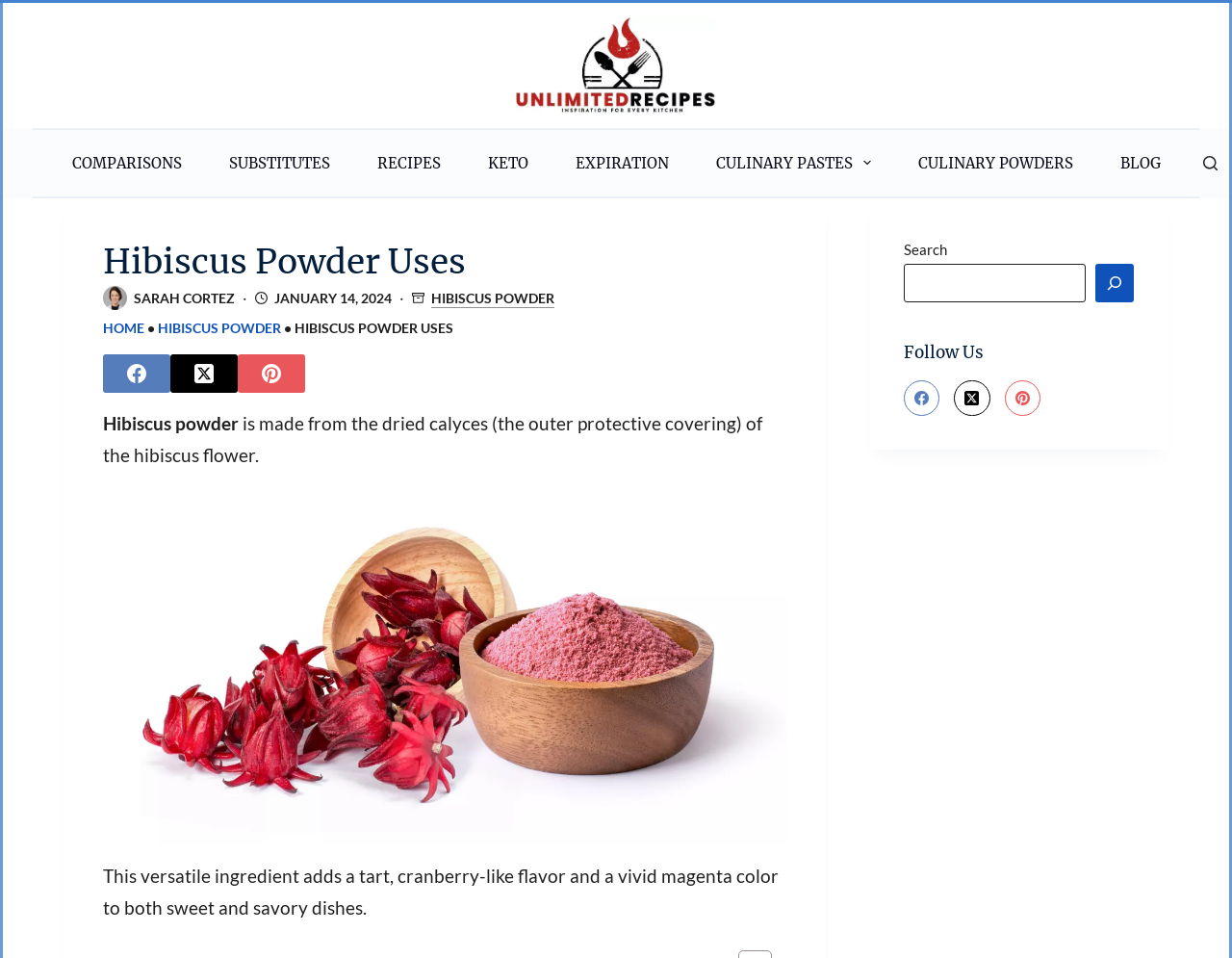Determine the bounding box coordinates of the area to click in order to meet this instruction: "Follow on Facebook".

[0.733, 0.397, 0.763, 0.435]